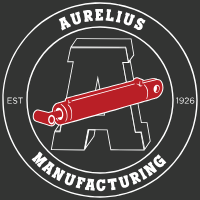Detail every visible element in the image extensively.

The image depicts the logo of Aurelius Manufacturing, established in 1926. The logo features a bold letter "A" at its center, complemented by a stylized red graphic that resembles a mechanical component, emphasizing the company’s focus on manufacturing and engineering. Surrounding the central design is a circular border that prominently displays the company name "AURELIUS MANUFACTURING" at the top, reinforcing its brand identity. The year of establishment, "EST 1926," is also included, suggesting a long-standing tradition of quality and reliability in the industry. The design elements convey a sense of professionalism and expertise in the manufacturing sector.